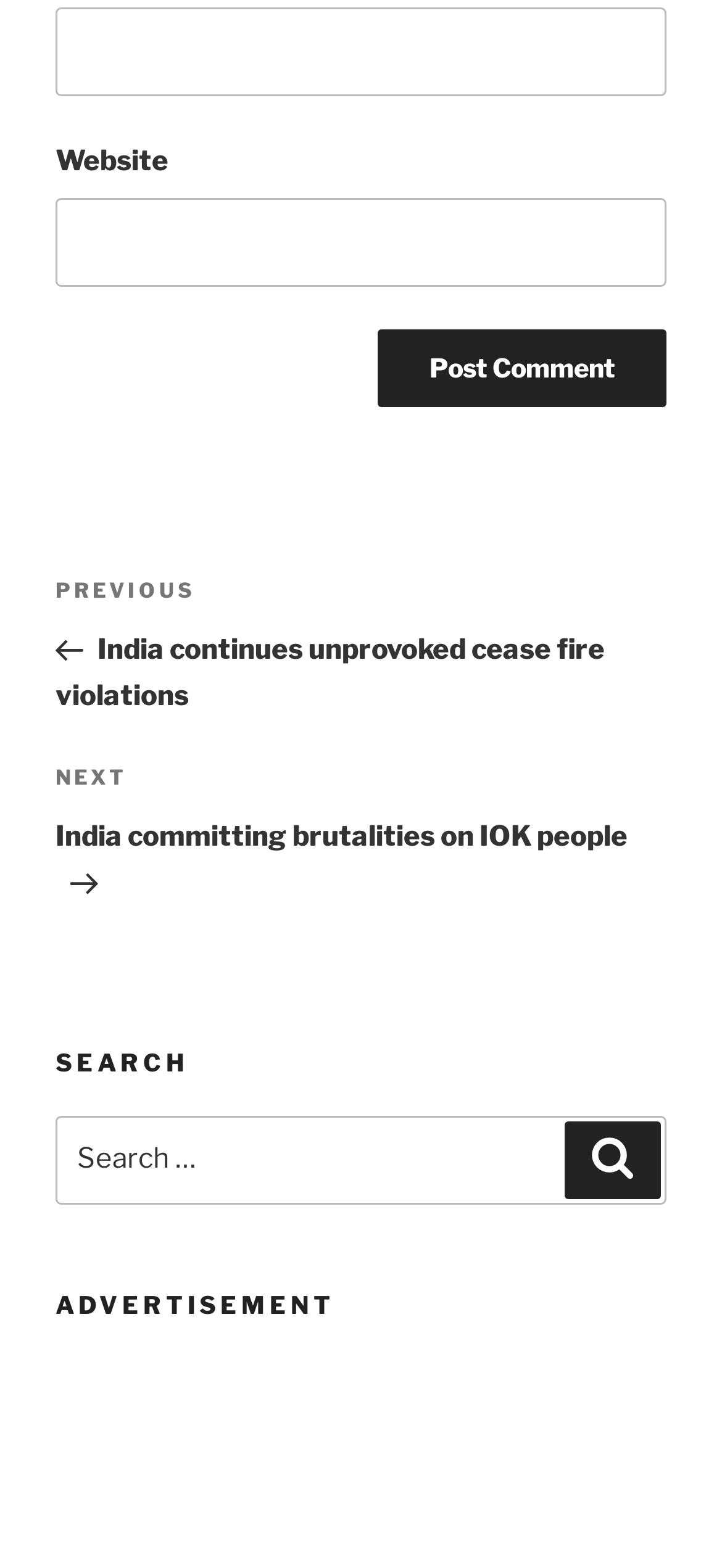What is the function of the button labeled 'Search'?
Use the information from the screenshot to give a comprehensive response to the question.

The button labeled 'Search' is located next to the searchbox, and it is used to submit the search query. When clicked, it will search the website for the inputted keywords.